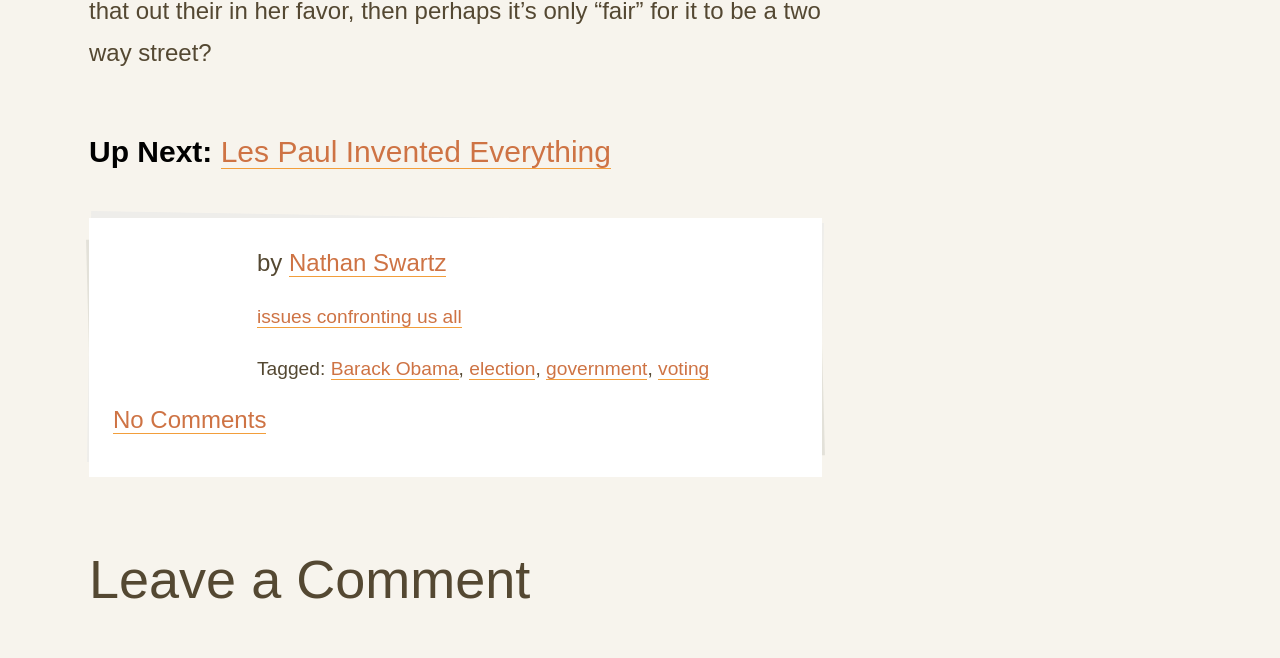What are the tags of the article?
Please respond to the question with as much detail as possible.

The question is asking about the tags of the article. In the footer section, there is a text 'Tagged:' followed by several links, including 'Barack Obama', 'election', 'government', and 'voting', which are the tags of the article.